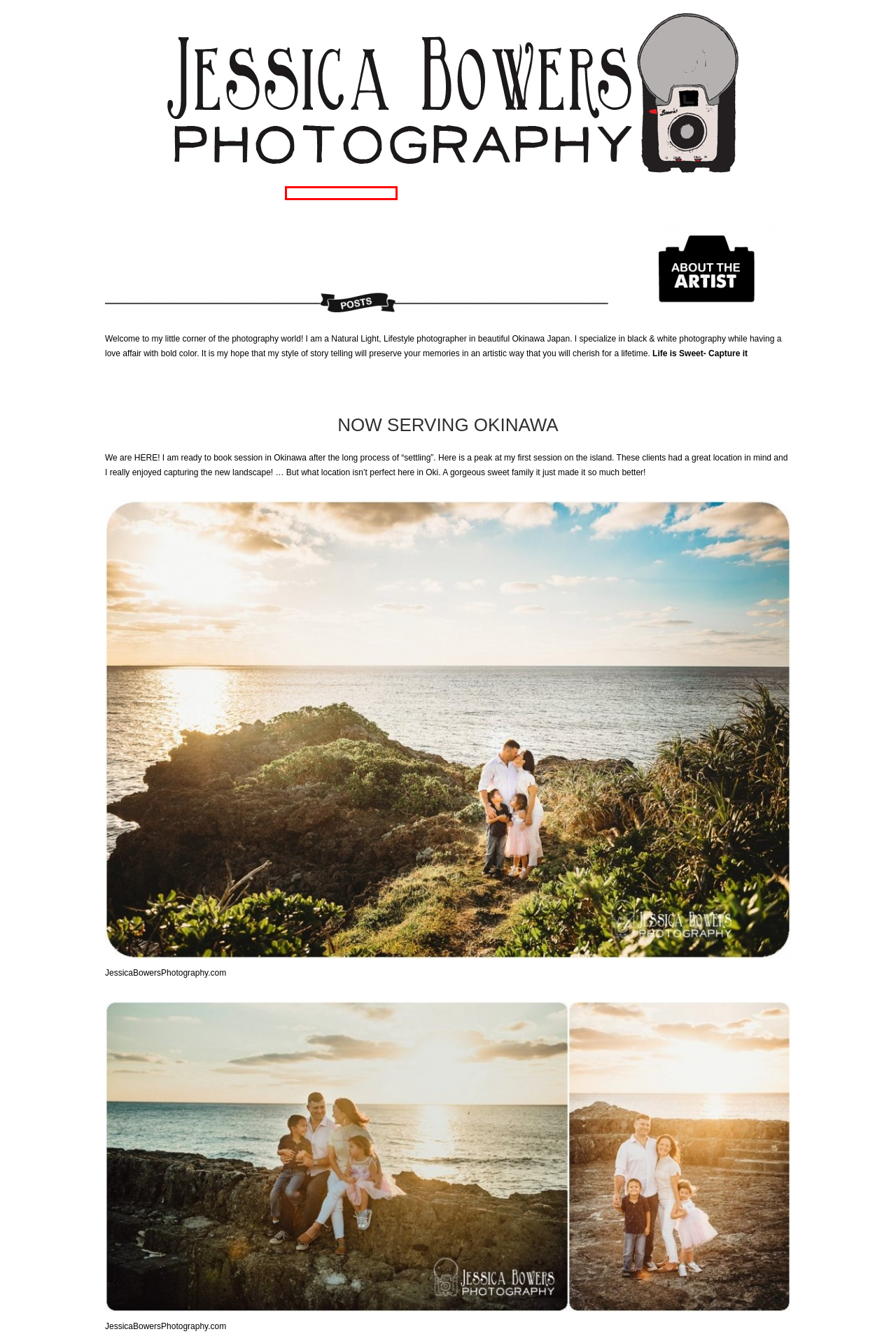You have a screenshot showing a webpage with a red bounding box around a UI element. Choose the webpage description that best matches the new page after clicking the highlighted element. Here are the options:
A. Chicken & Gold » Jessica Bowers Photography
B. Uncategorized » Jessica Bowers Photography
C. Okinawa Life » Jessica Bowers Photography
D. Seniors » Jessica Bowers Photography
E. Behind the Scenes » Jessica Bowers Photography
F. Sakura Season » Jessica Bowers Photography
G. Bumps & Babies » Jessica Bowers Photography
H. Little About Me » Jessica Bowers Photography

E